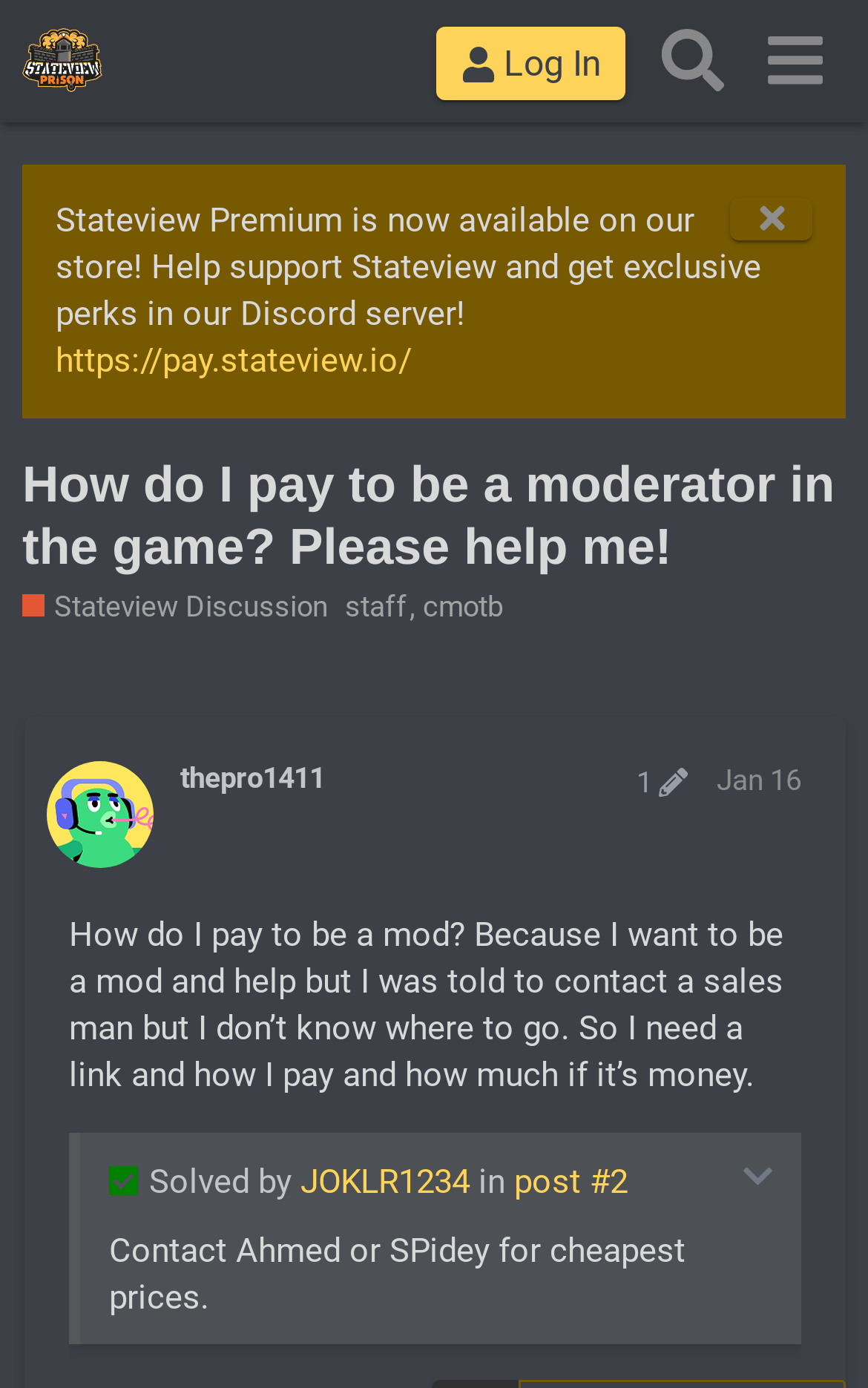What is the topic of the current discussion?
Respond with a short answer, either a single word or a phrase, based on the image.

How to pay to be a moderator